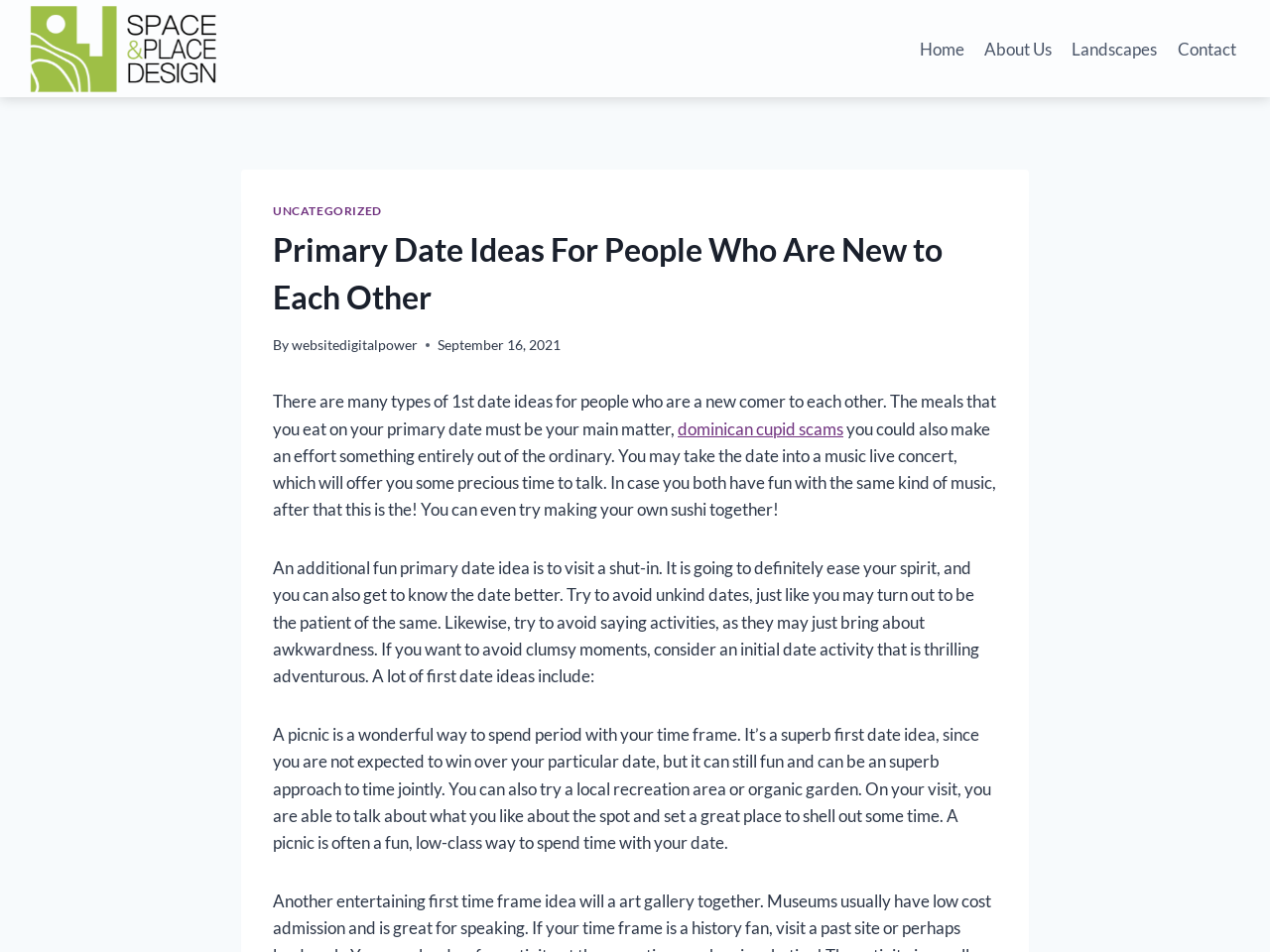Determine the bounding box coordinates of the clickable element necessary to fulfill the instruction: "Click the 'Home' link". Provide the coordinates as four float numbers within the 0 to 1 range, i.e., [left, top, right, bottom].

[0.716, 0.026, 0.767, 0.076]